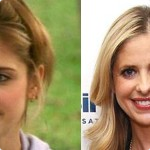Generate an elaborate caption for the image.

The image presents a side-by-side comparison featuring a well-known actress at two different stages of her life. On the left, a younger version showcases her youthful innocence, characterized by a relaxed expression and casual hairstyle, likely capturing a moment from her early career. The right side highlights her later appearance, radiating confidence with a polished look, complete with styled hair and a bright smile, suggesting her successful evolution in the entertainment industry. This juxtaposition emphasizes her journey, reflecting the changes in her image and career over time. The context relates to discussions surrounding cosmetic procedures, as indicated by the accompanying text about the actress's choices and public perceptions.